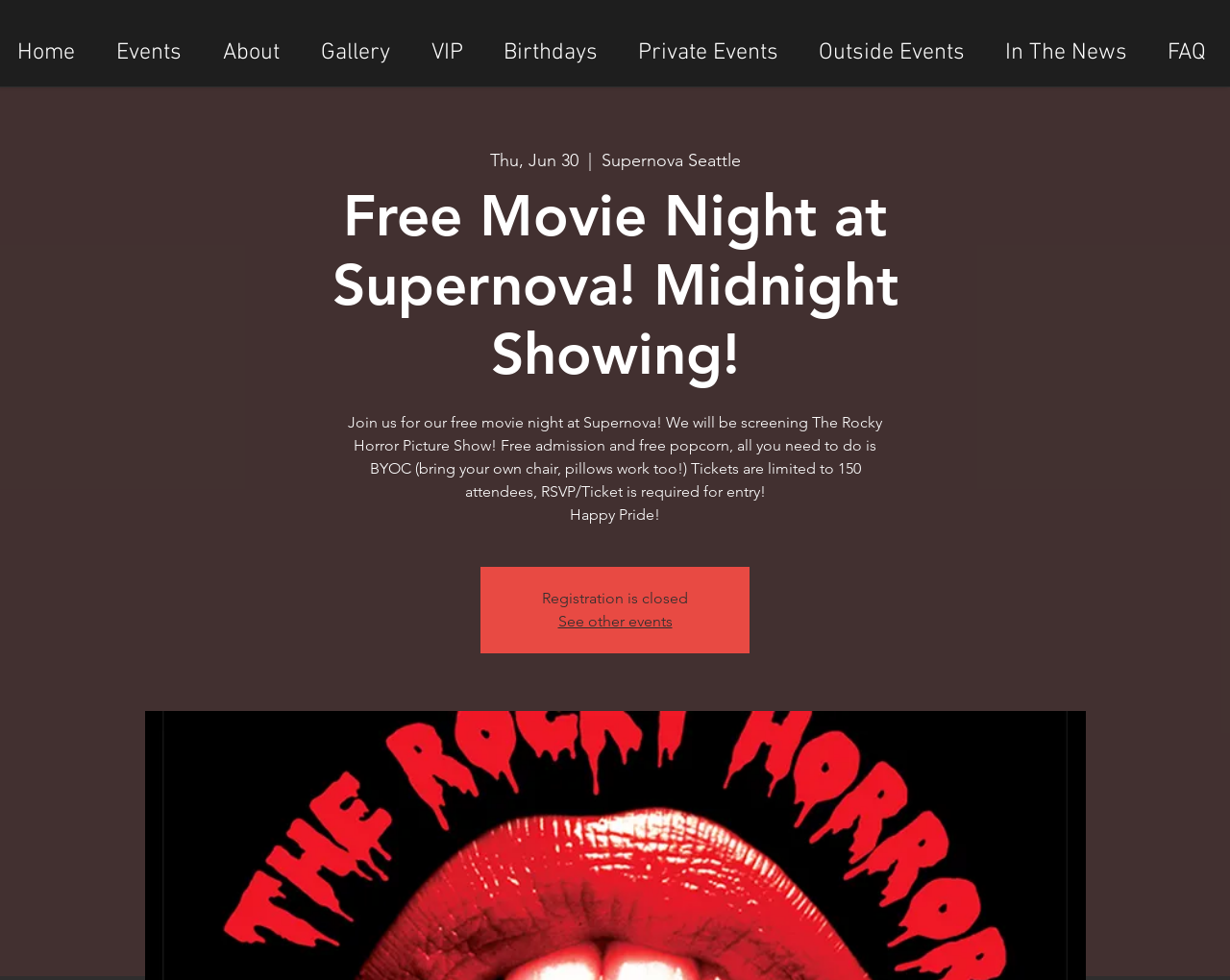Please mark the bounding box coordinates of the area that should be clicked to carry out the instruction: "Click Events".

[0.073, 0.033, 0.159, 0.075]